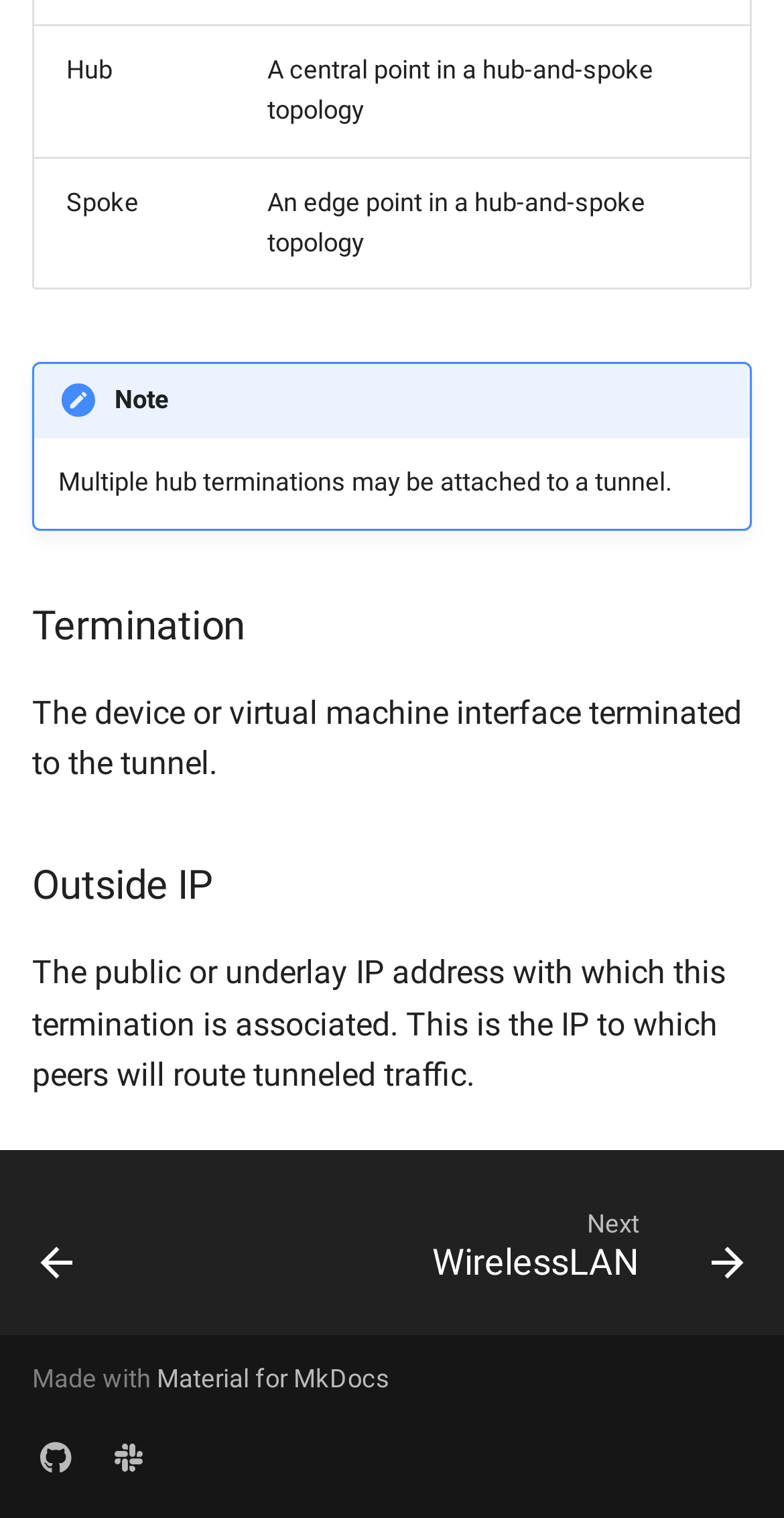Kindly provide the bounding box coordinates of the section you need to click on to fulfill the given instruction: "View Translations".

[0.0, 0.048, 0.621, 0.111]